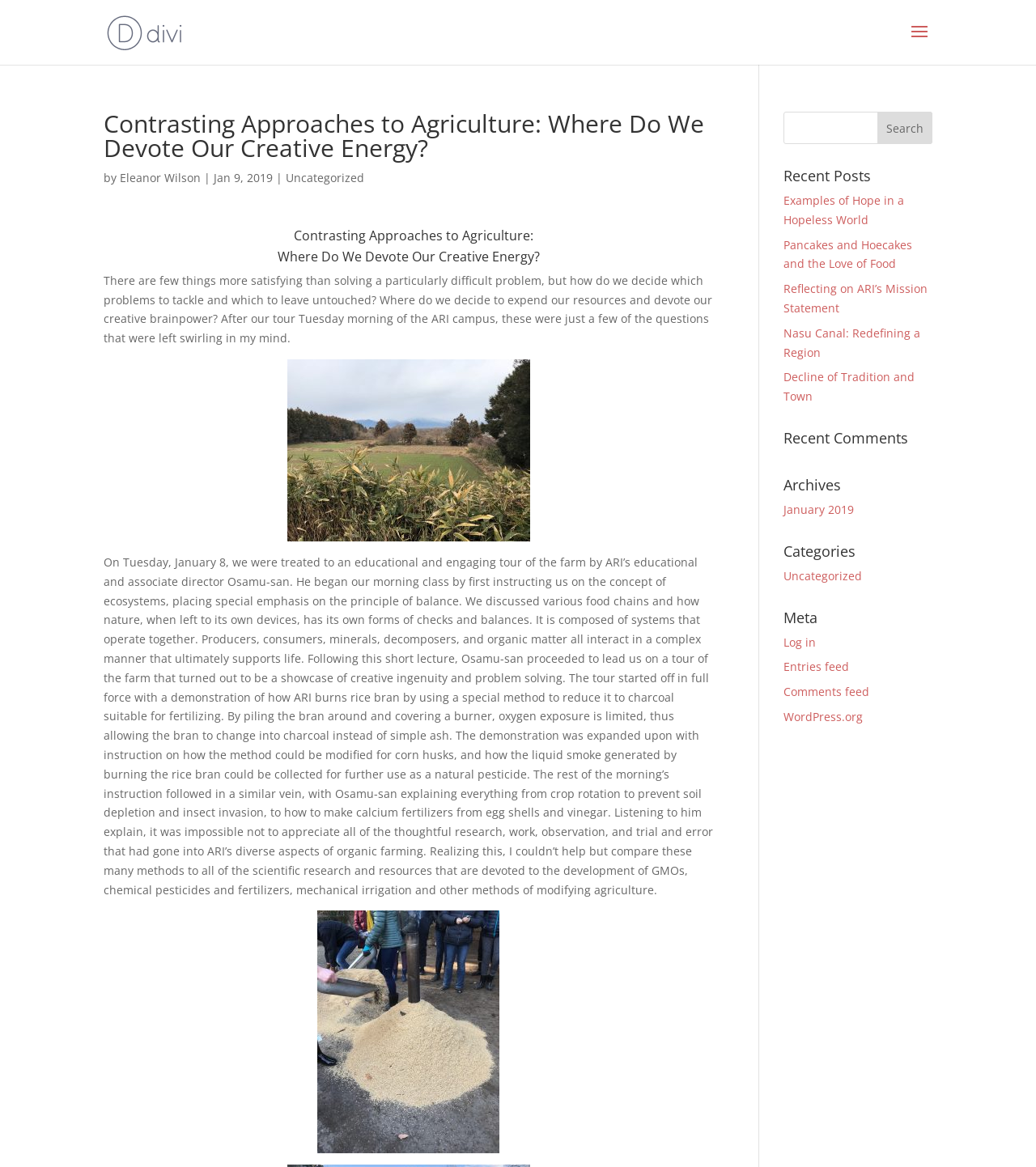What is the name of the educational director who led the tour?
Answer the question with a single word or phrase, referring to the image.

Osamu-san